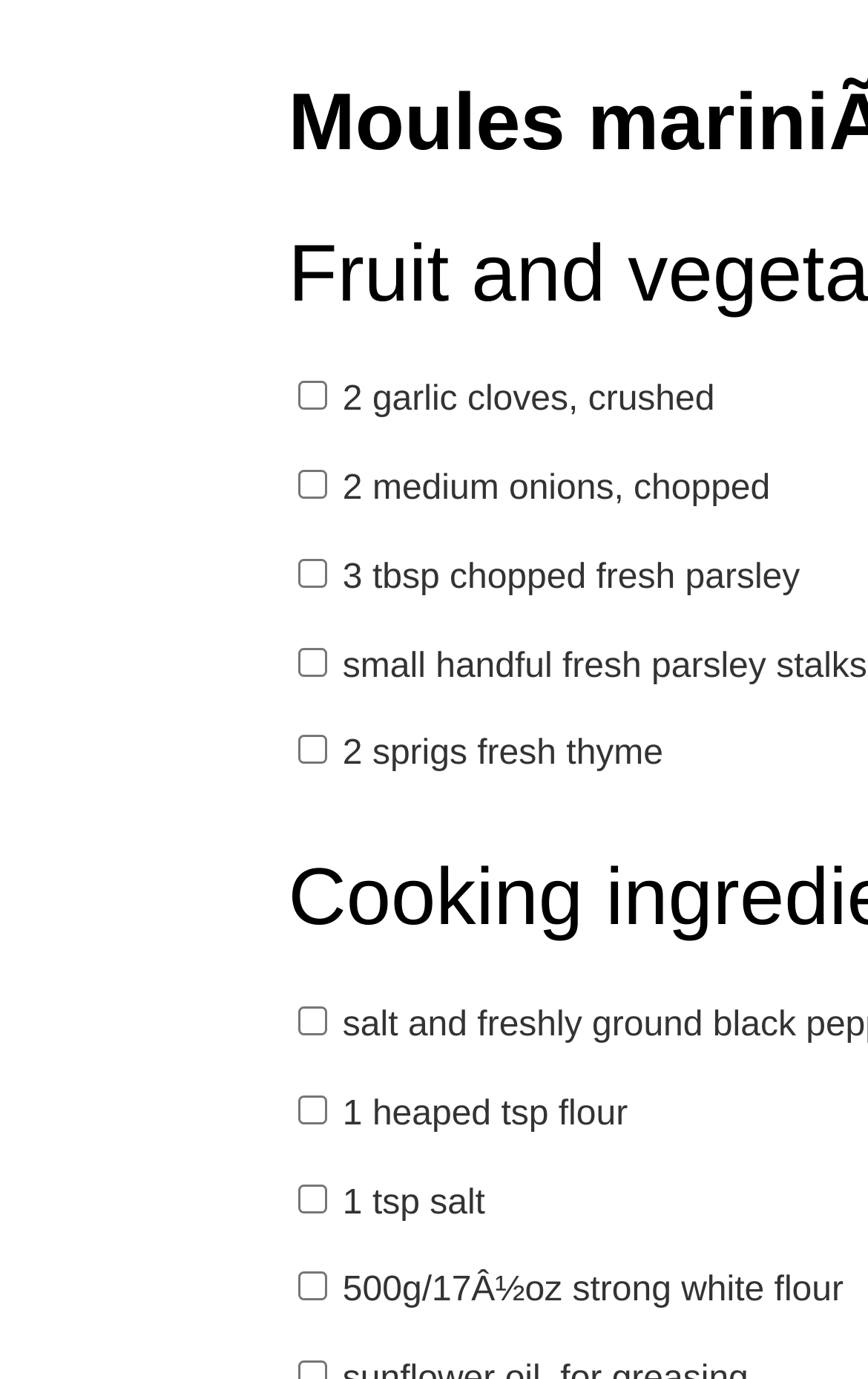Extract the bounding box coordinates of the UI element described: "parent_node: 1 tsp salt". Provide the coordinates in the format [left, top, right, bottom] with values ranging from 0 to 1.

[0.342, 0.858, 0.376, 0.879]